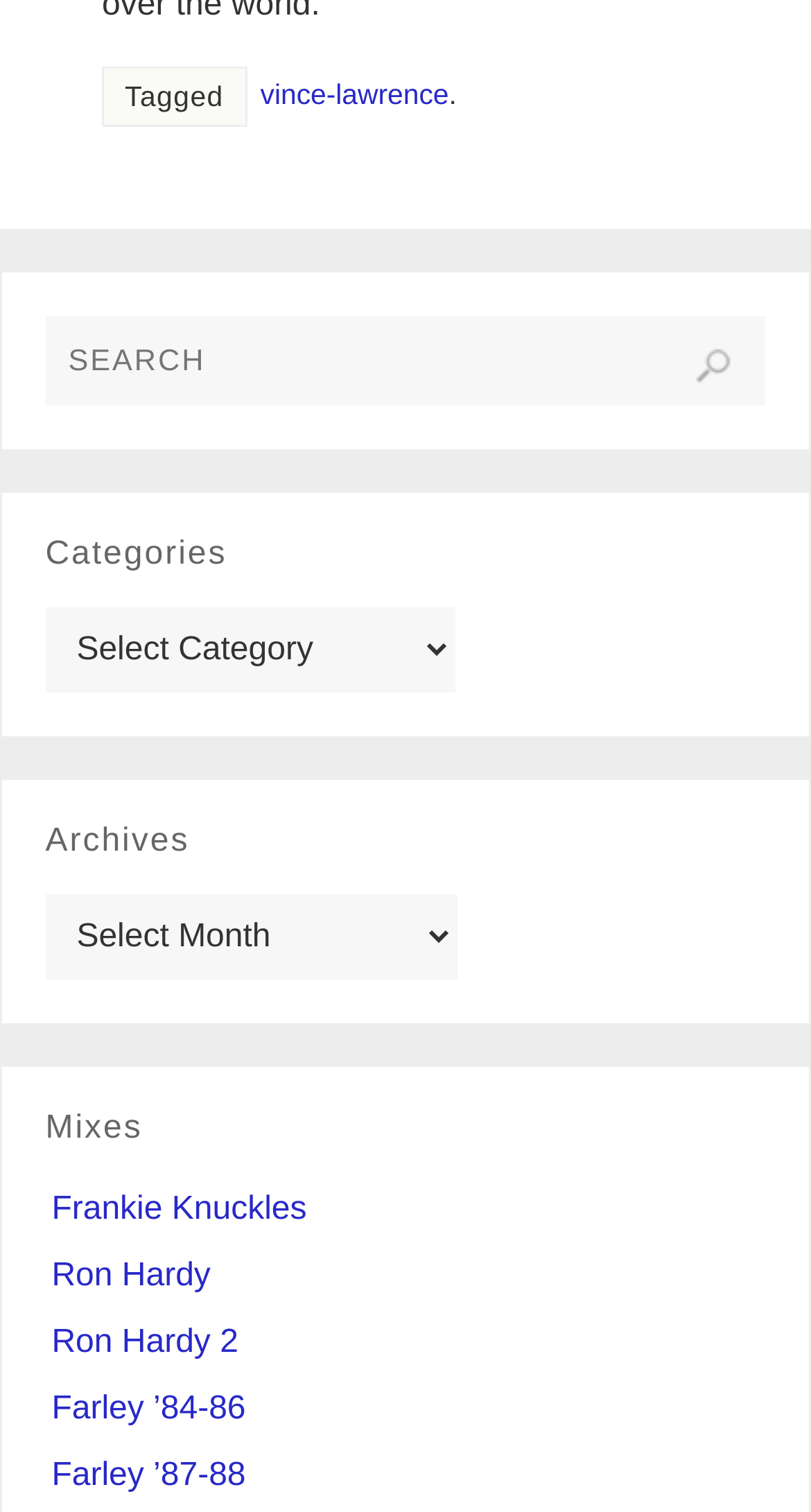Locate the bounding box coordinates of the element to click to perform the following action: 'Check the number of views'. The coordinates should be given as four float values between 0 and 1, in the form of [left, top, right, bottom].

None